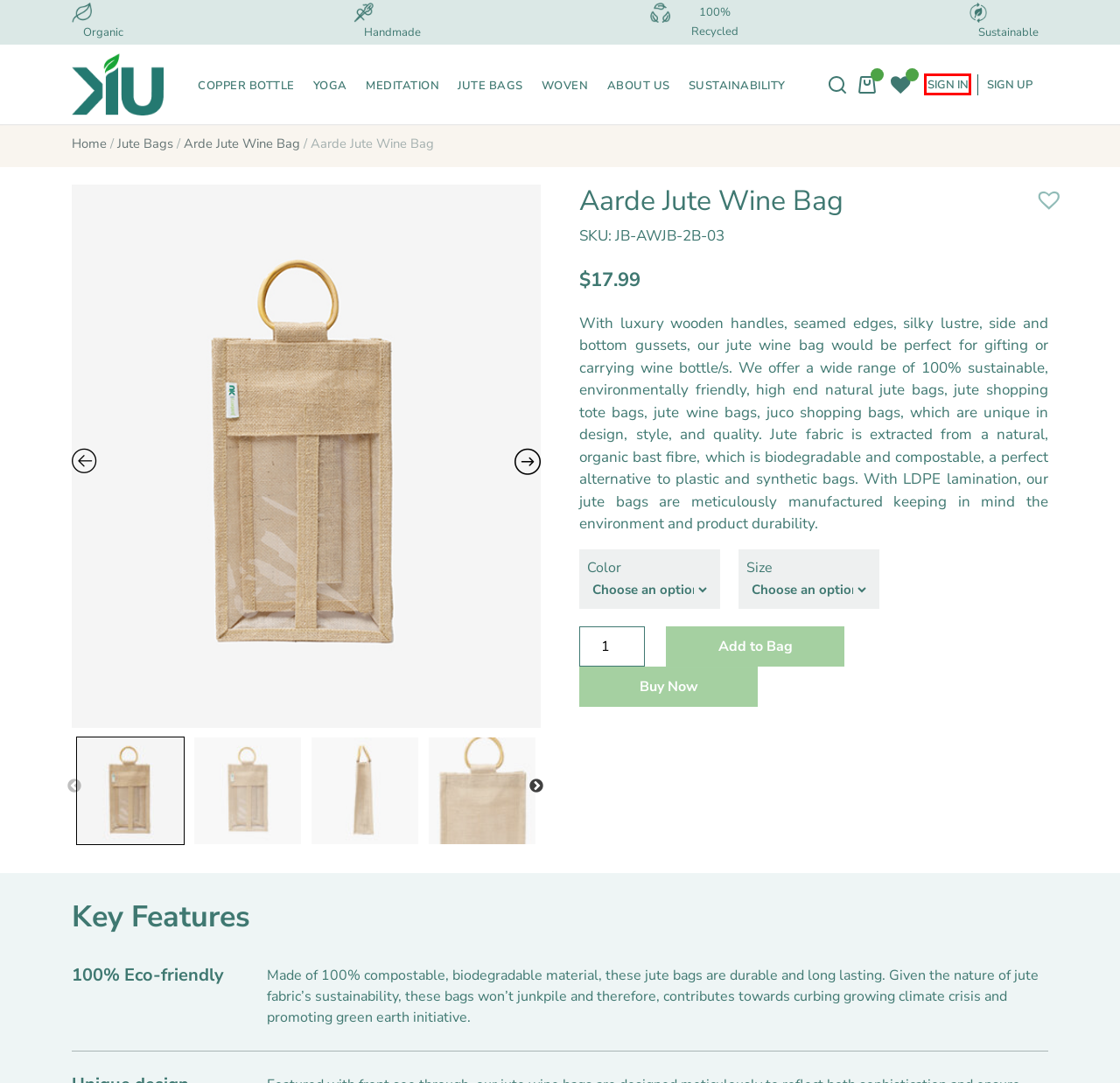You are provided with a screenshot of a webpage that has a red bounding box highlighting a UI element. Choose the most accurate webpage description that matches the new webpage after clicking the highlighted element. Here are your choices:
A. Copper Bottle - KIU Canada
B. Jute Bags - KIU Canada
C. KIU Canada - Sustainability
D. KIU Canada - My account
E. KIU Canada - ABOUT US
F. Meditation - KIU Canada
G. Yoga - KIU Canada
H. Woven - KIU Canada

D